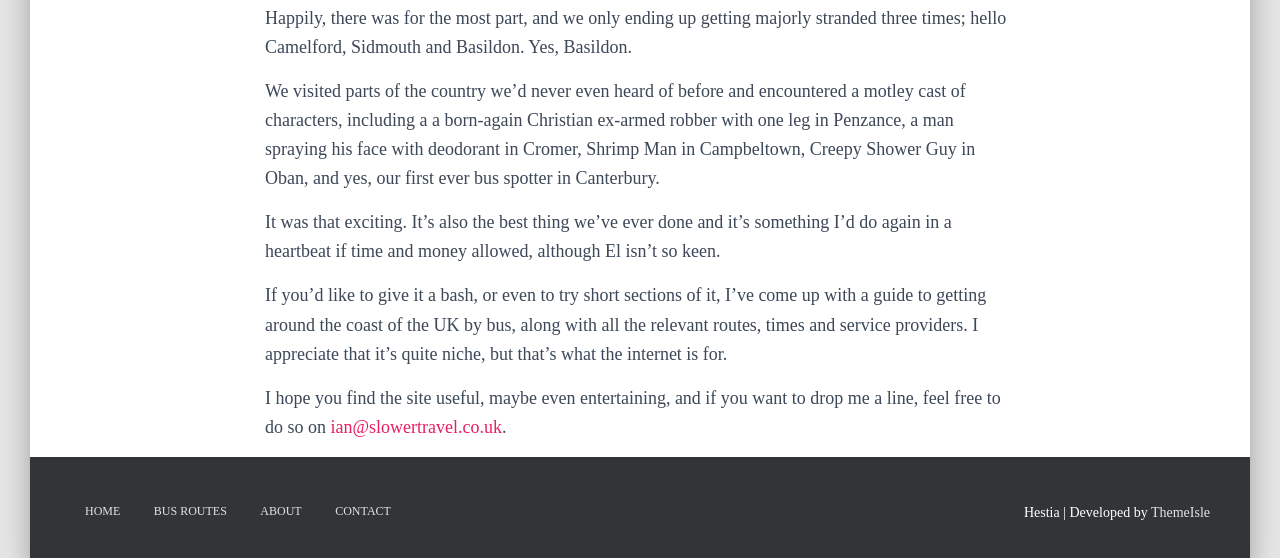Provide the bounding box coordinates of the HTML element described by the text: "Bus Routes".

[0.108, 0.873, 0.189, 0.961]